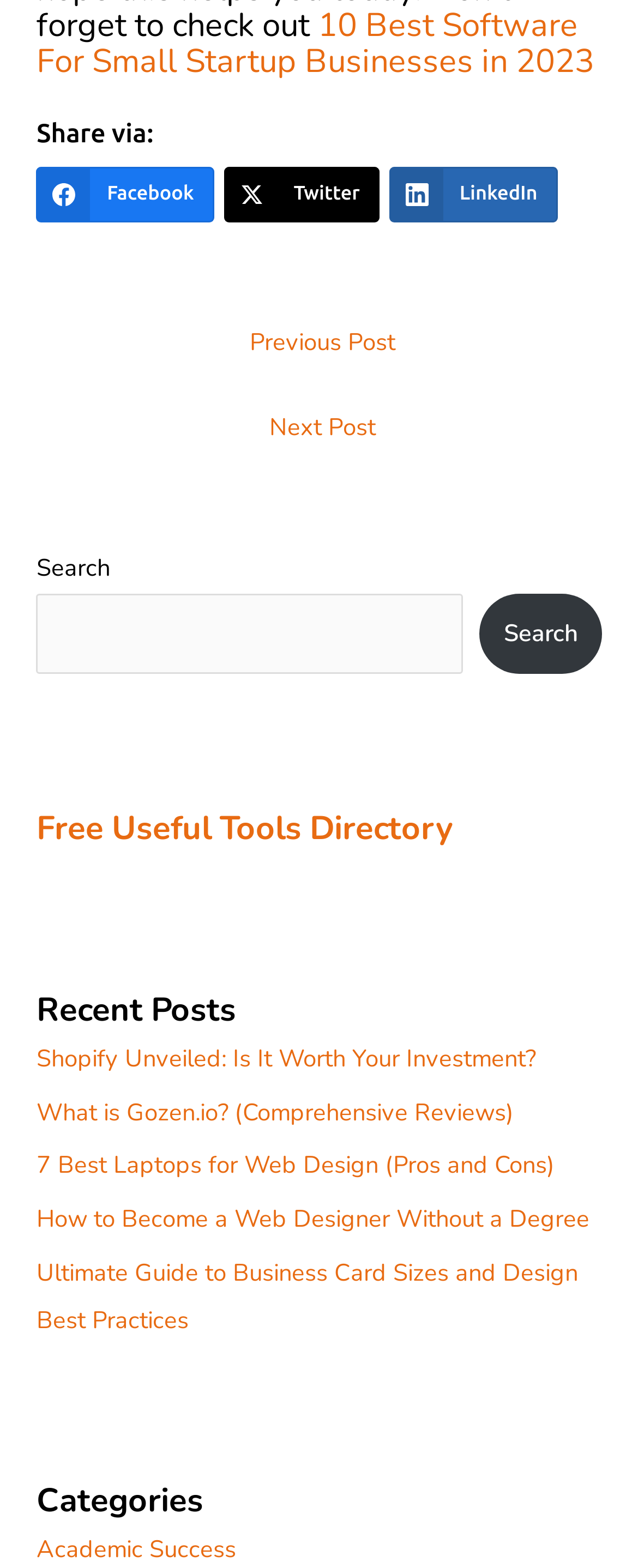Find the bounding box coordinates for the HTML element described in this sentence: "Free Useful Tools Directory". Provide the coordinates as four float numbers between 0 and 1, in the format [left, top, right, bottom].

[0.058, 0.515, 0.711, 0.543]